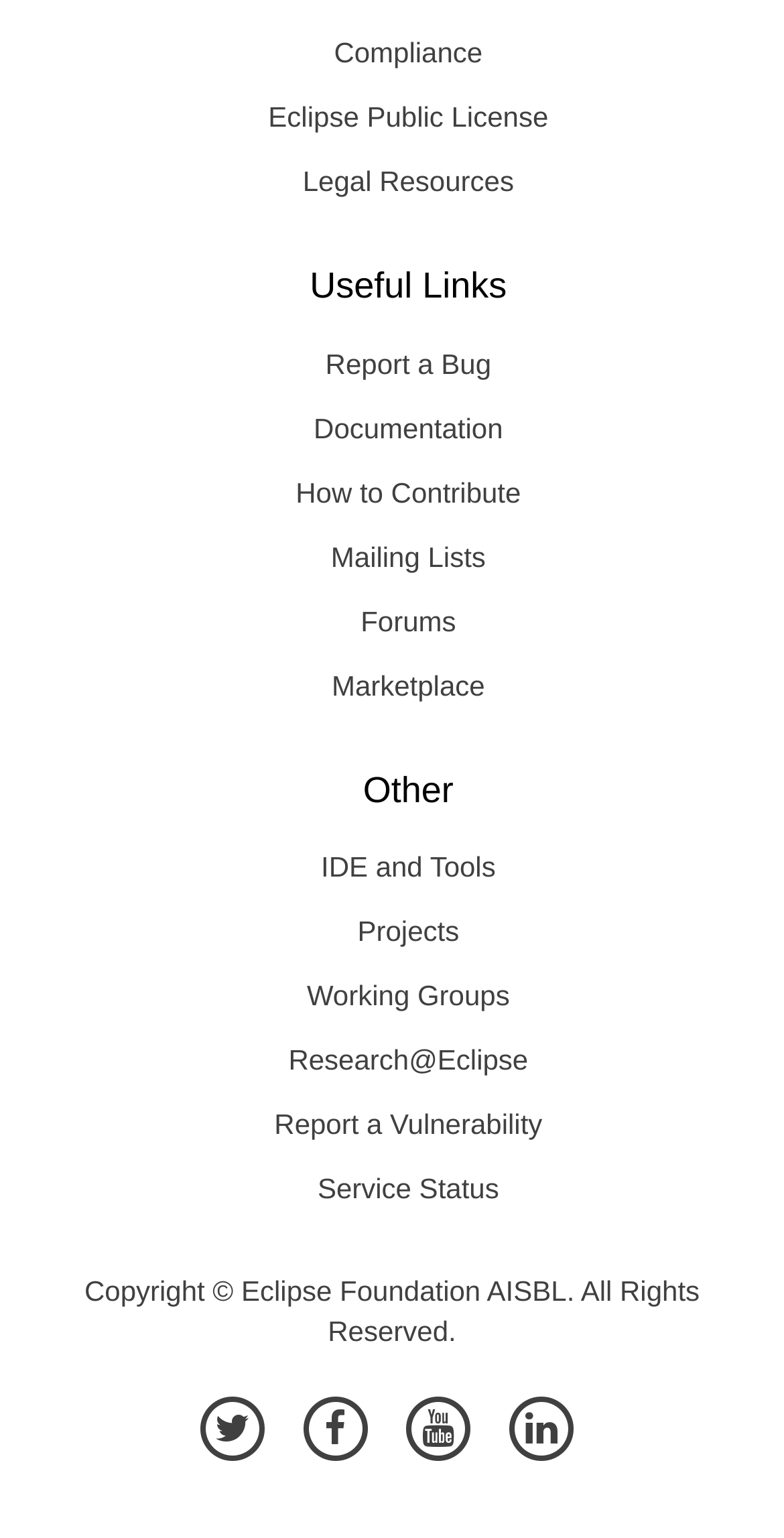Using the elements shown in the image, answer the question comprehensively: What is the copyright information?

I looked at the bottom of the page and found the copyright information, which is 'Copyright © Eclipse Foundation AISBL. All Rights Reserved'.